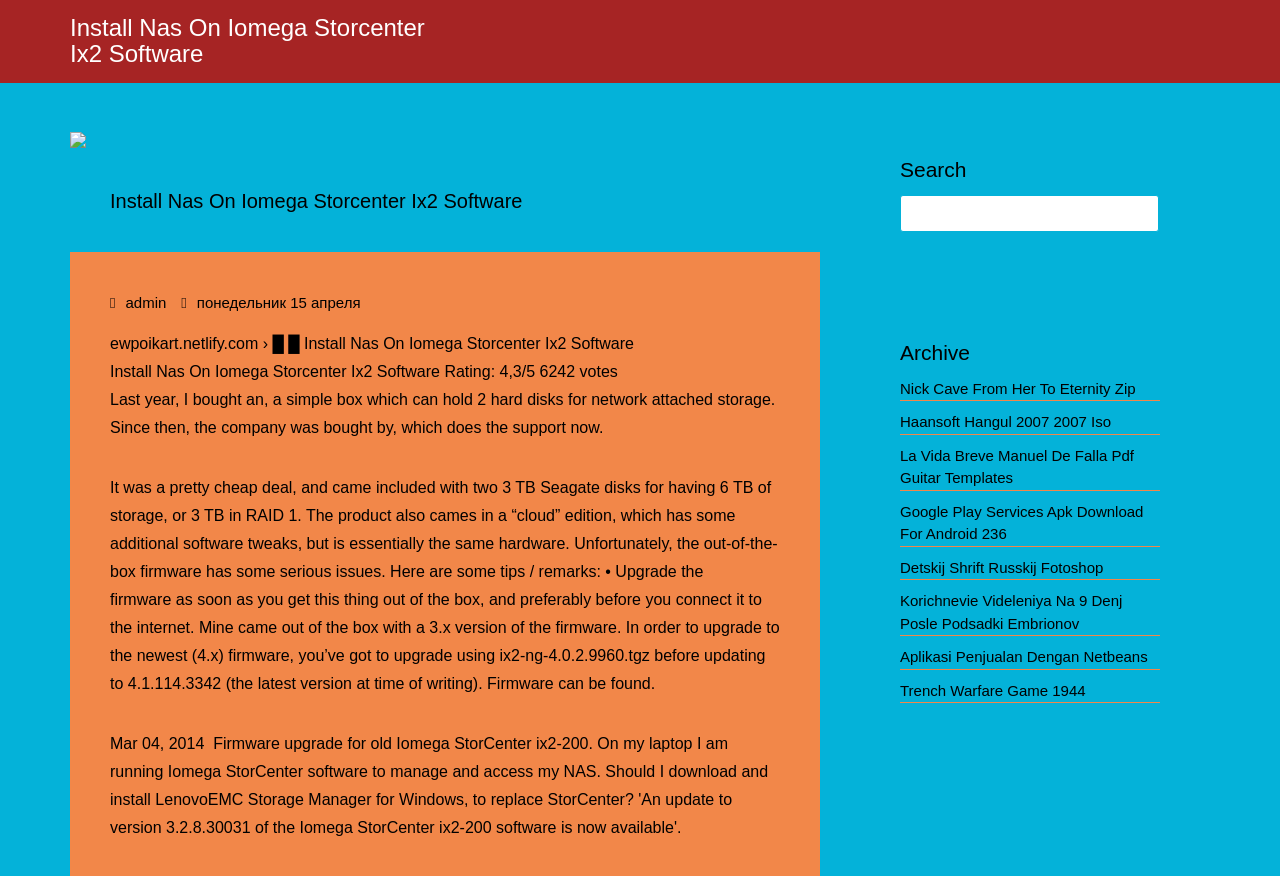Locate the bounding box coordinates of the element that needs to be clicked to carry out the instruction: "Click the 'admin' link". The coordinates should be given as four float numbers ranging from 0 to 1, i.e., [left, top, right, bottom].

[0.098, 0.336, 0.13, 0.355]